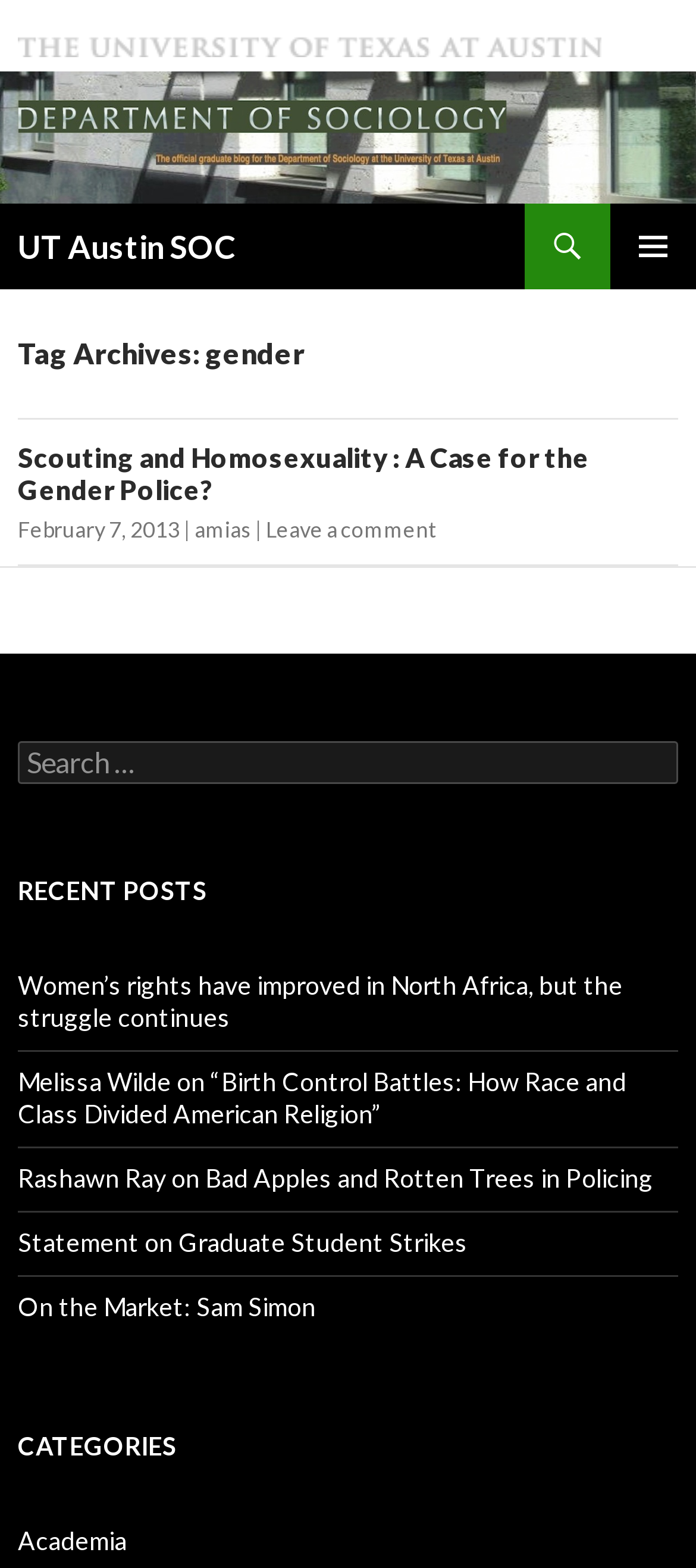What is the title of the current page?
Using the image, provide a detailed and thorough answer to the question.

The title of the current page can be determined by looking at the heading element with the text 'UT Austin SOC' which is located at the top of the page.